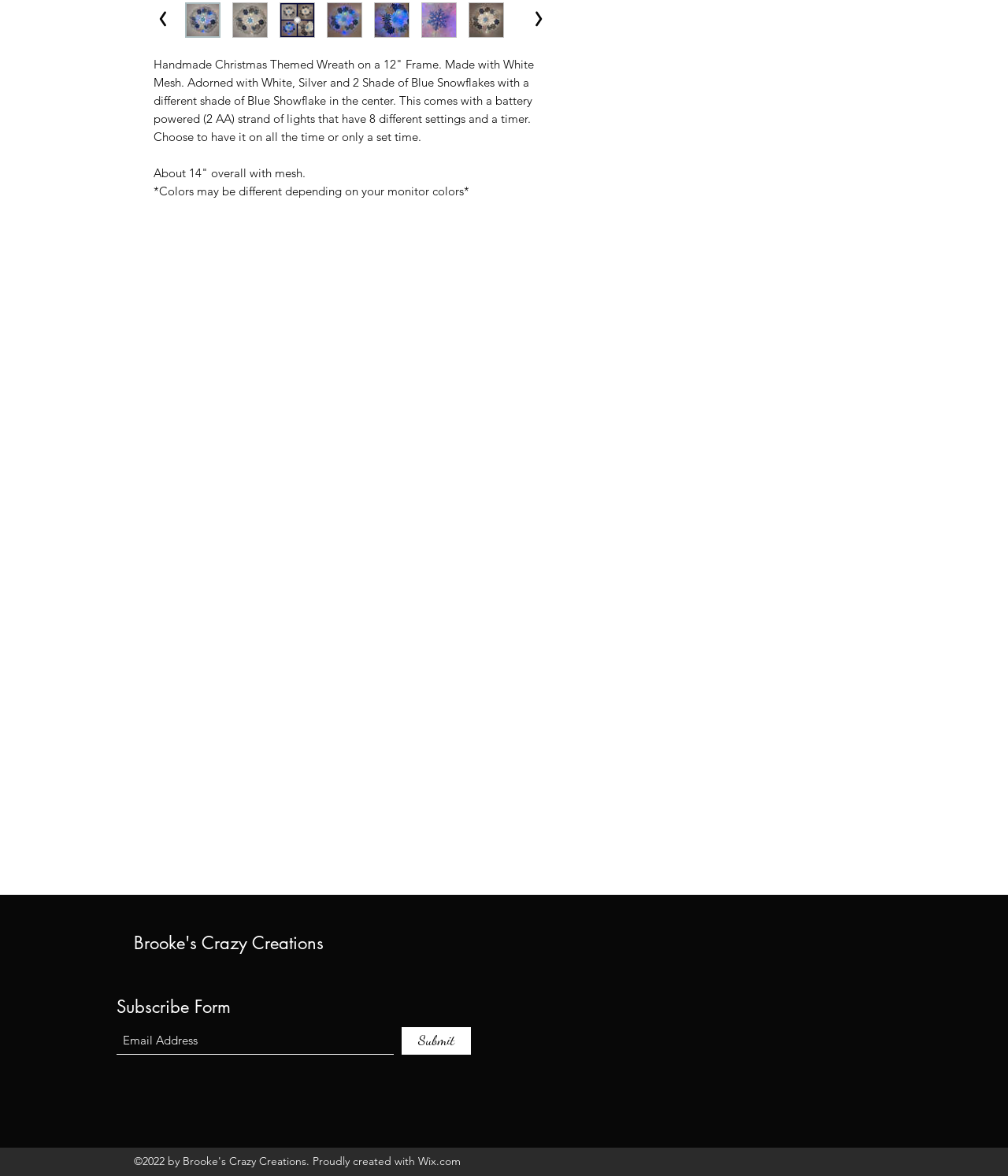Identify the bounding box for the described UI element. Provide the coordinates in (top-left x, top-left y, bottom-right x, bottom-right y) format with values ranging from 0 to 1: alt="Thumbnail: Snowflake Mesh Wreath w/LIGHTS"

[0.465, 0.002, 0.5, 0.032]